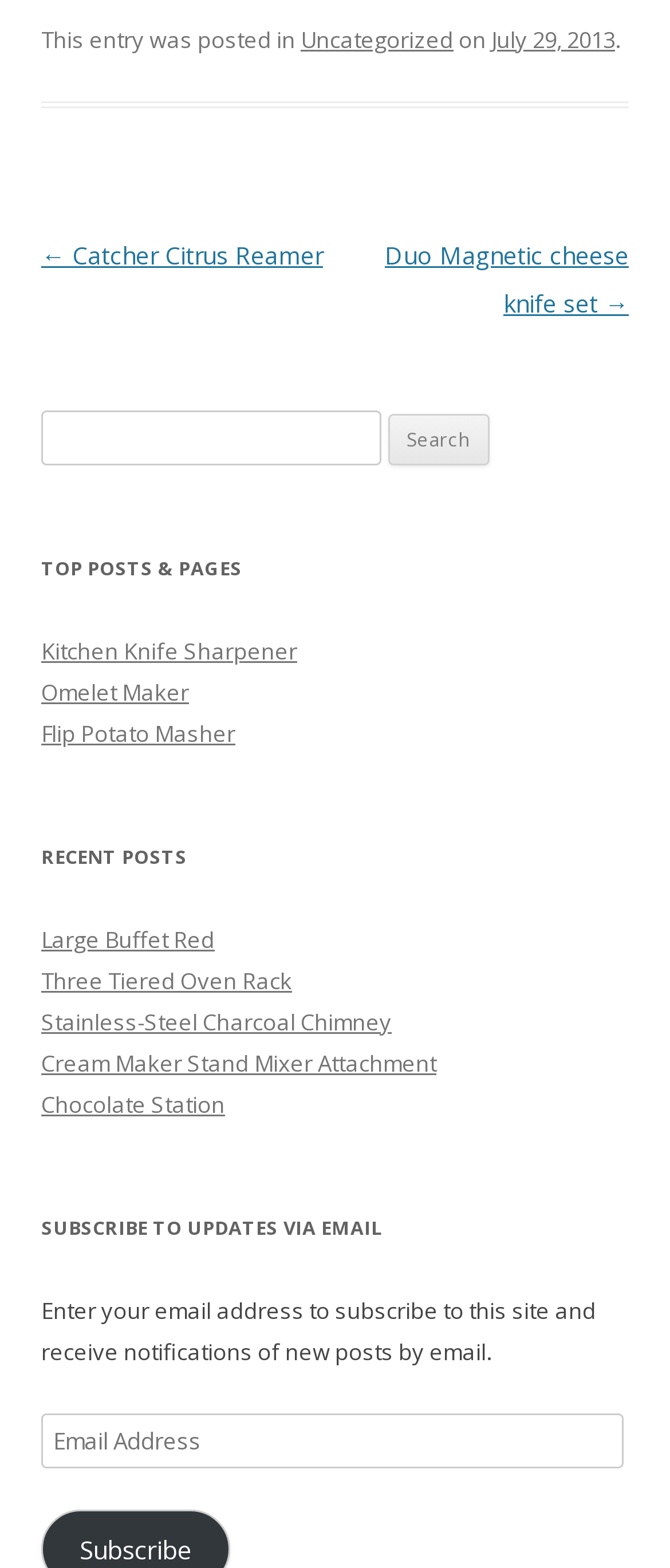Determine the bounding box coordinates for the area that should be clicked to carry out the following instruction: "View the post about Kitchen Knife Sharpener".

[0.062, 0.405, 0.444, 0.425]